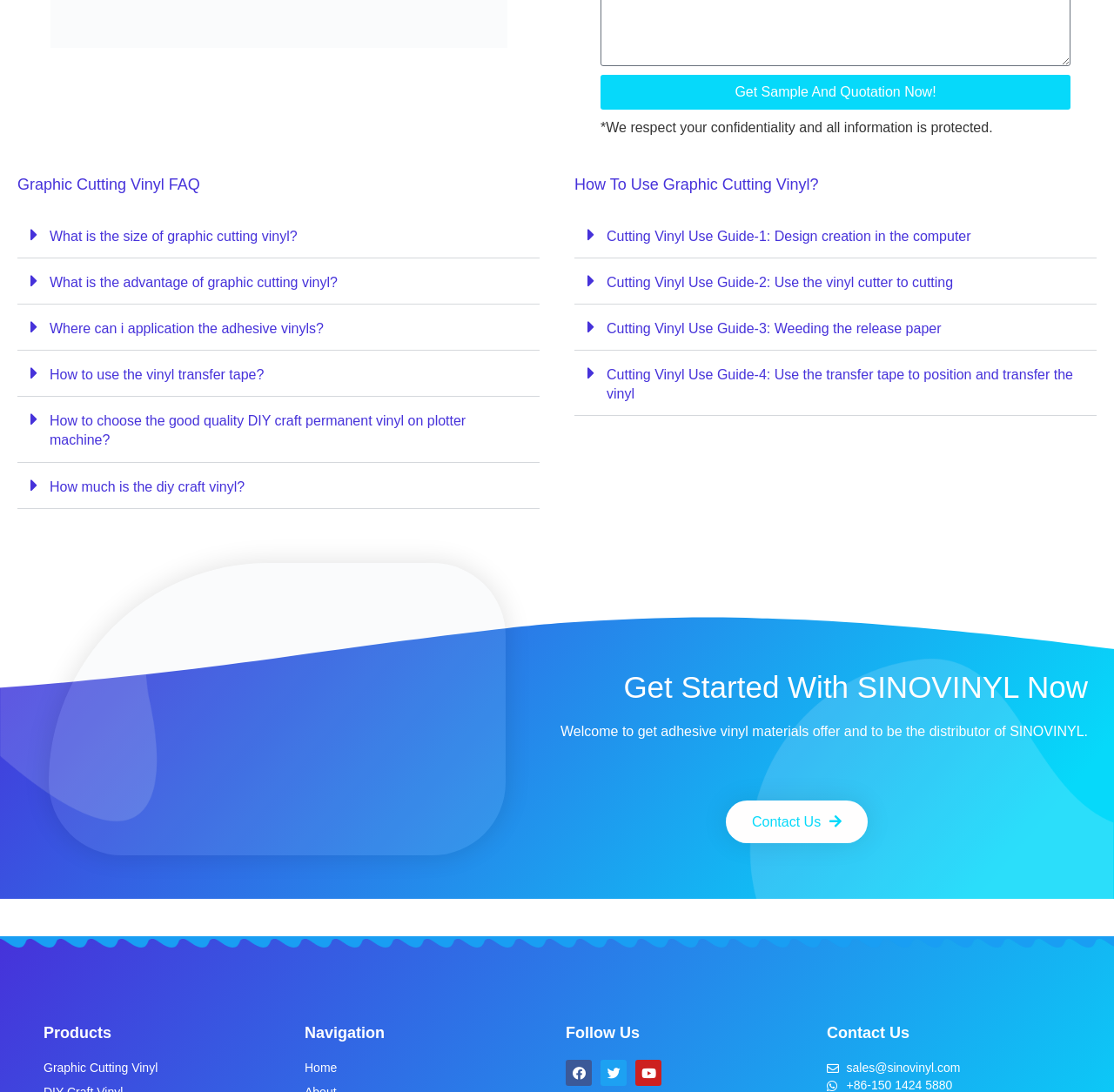Kindly determine the bounding box coordinates for the clickable area to achieve the given instruction: "Learn about the size of graphic cutting vinyl".

[0.016, 0.194, 0.484, 0.236]